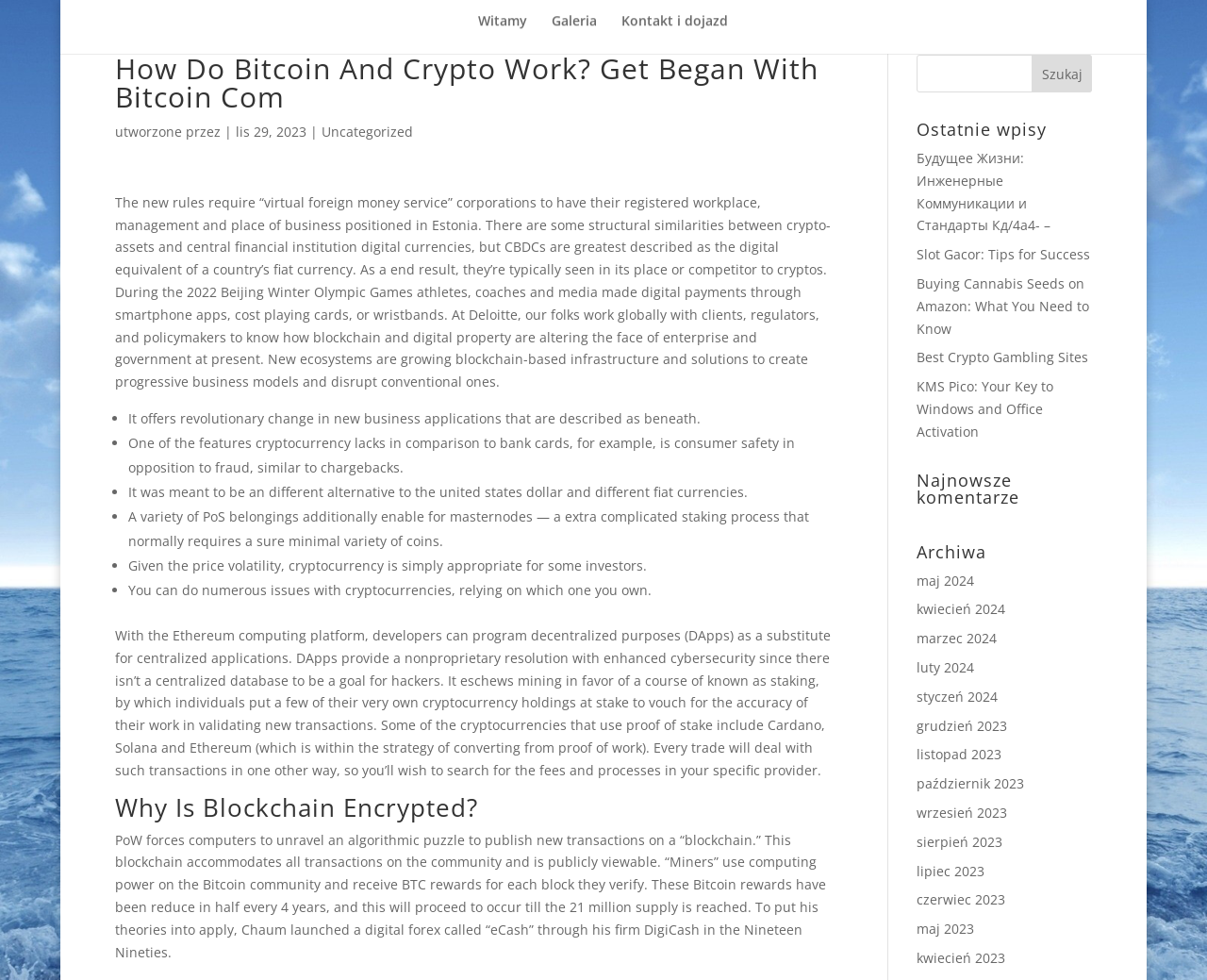Using the information in the image, give a detailed answer to the following question: What is the topic of the article?

The topic of the article can be determined by reading the heading 'How Do Bitcoin And Crypto Work? Get Began With Bitcoin Com' which is located at the top of the webpage, indicating that the article is about Bitcoin and Crypto.